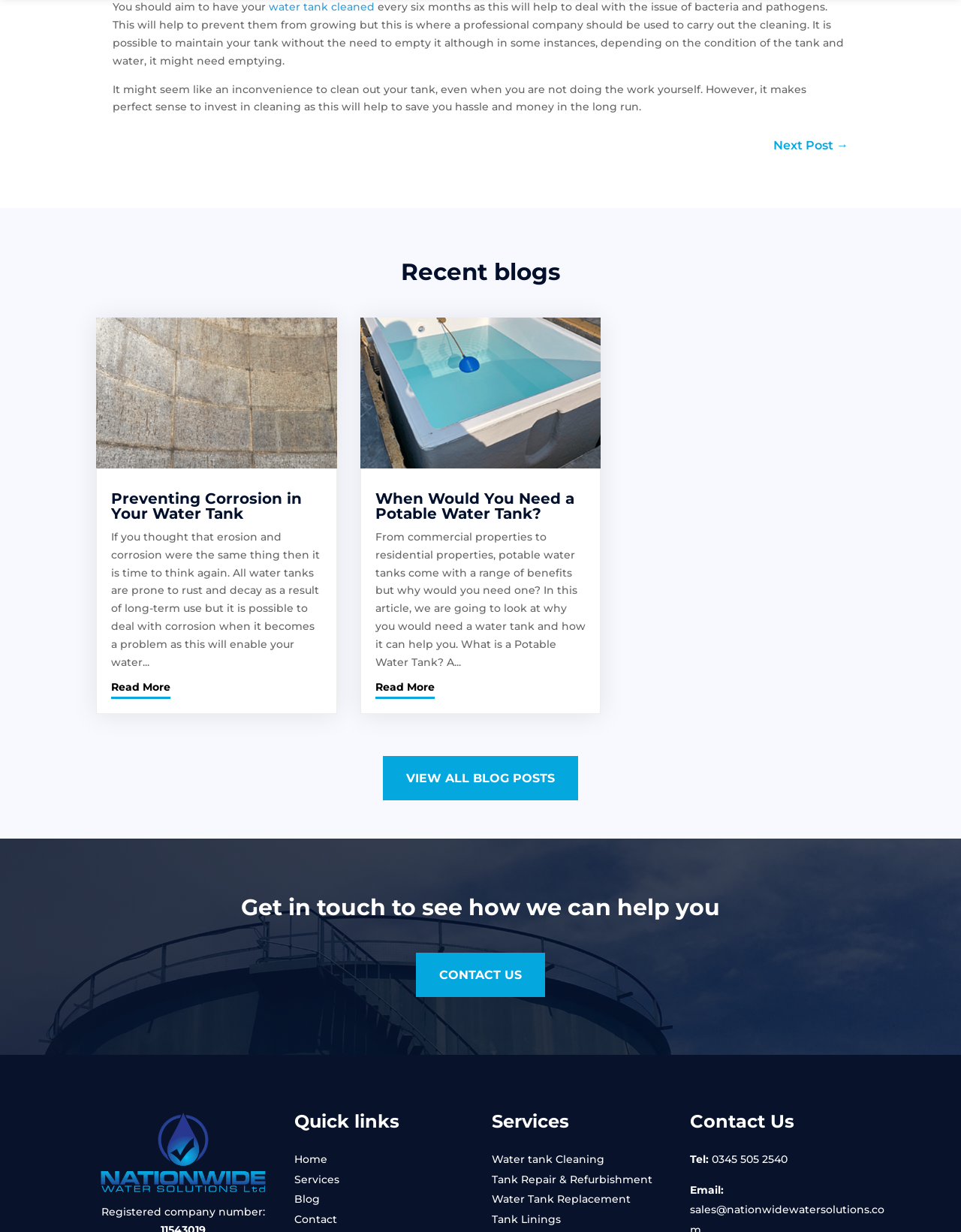Answer this question in one word or a short phrase: How can you contact the company?

By phone or email